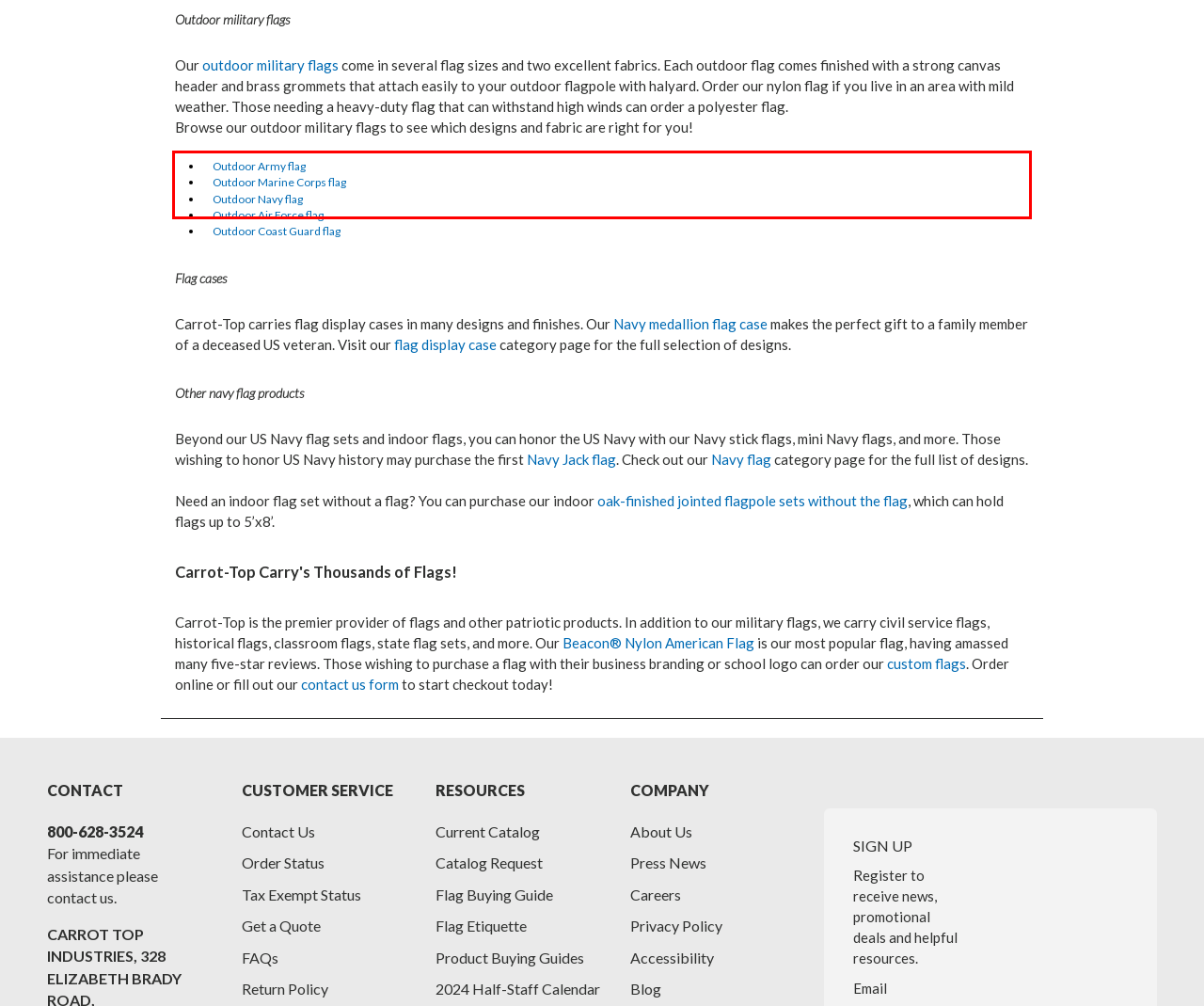Analyze the screenshot of a webpage where a red rectangle is bounding a UI element. Extract and generate the text content within this red bounding box.

Our outdoor military flags come in several flag sizes and two excellent fabrics. Each outdoor flag comes finished with a strong canvas header and brass grommets that attach easily to your outdoor flagpole with halyard. Order our nylon flag if you live in an area with mild weather. Those needing a heavy-duty flag that can withstand high winds can order a polyester flag.